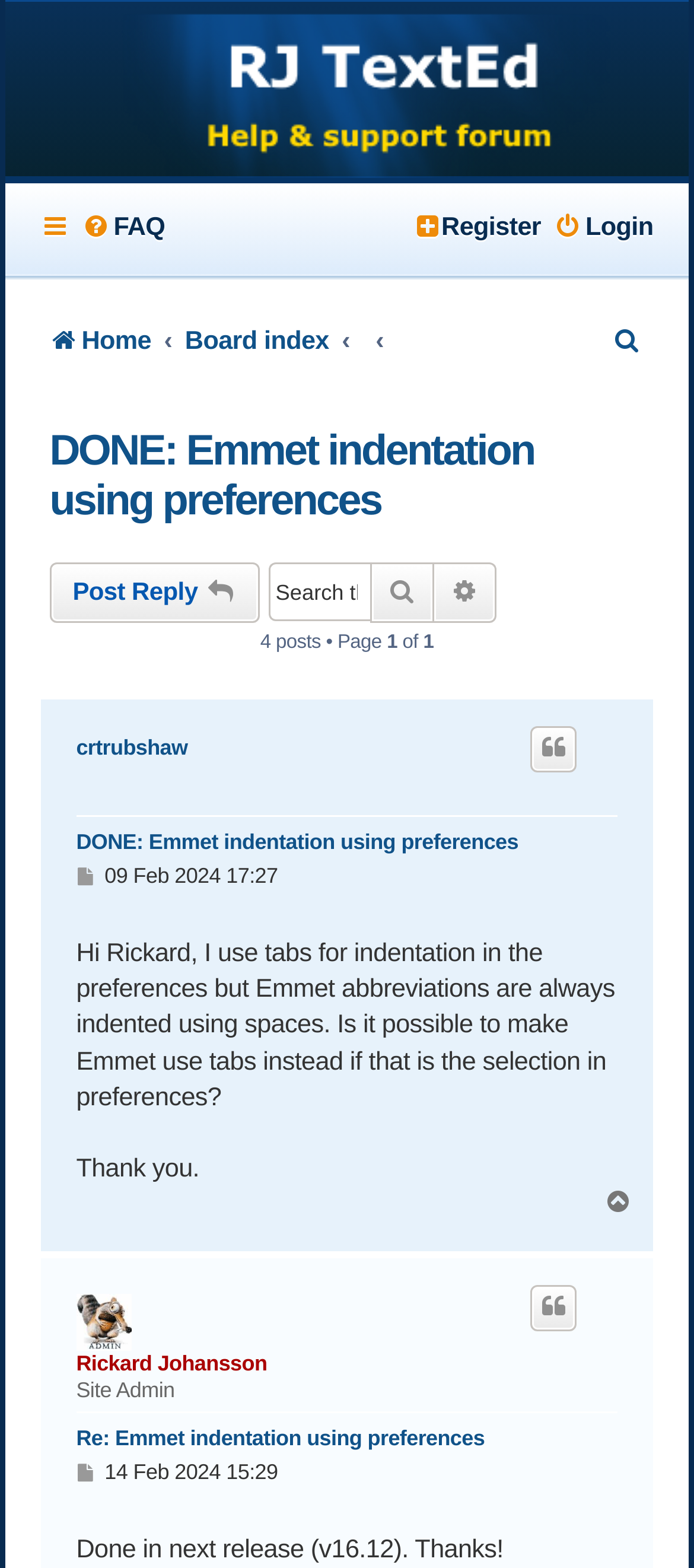Provide the bounding box coordinates of the area you need to click to execute the following instruction: "Quote a post".

[0.765, 0.463, 0.831, 0.492]